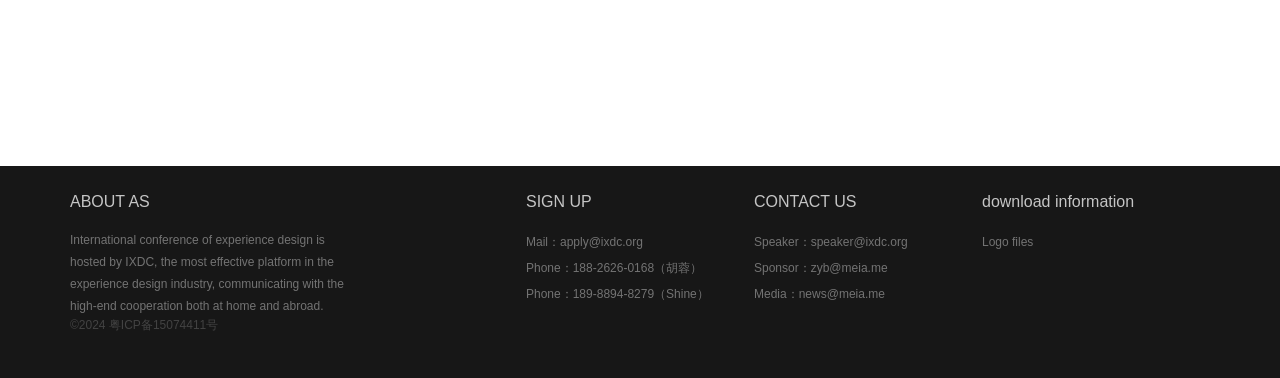Identify the bounding box coordinates of the area that should be clicked in order to complete the given instruction: "Browse the 'ECONOMY' category". The bounding box coordinates should be four float numbers between 0 and 1, i.e., [left, top, right, bottom].

None